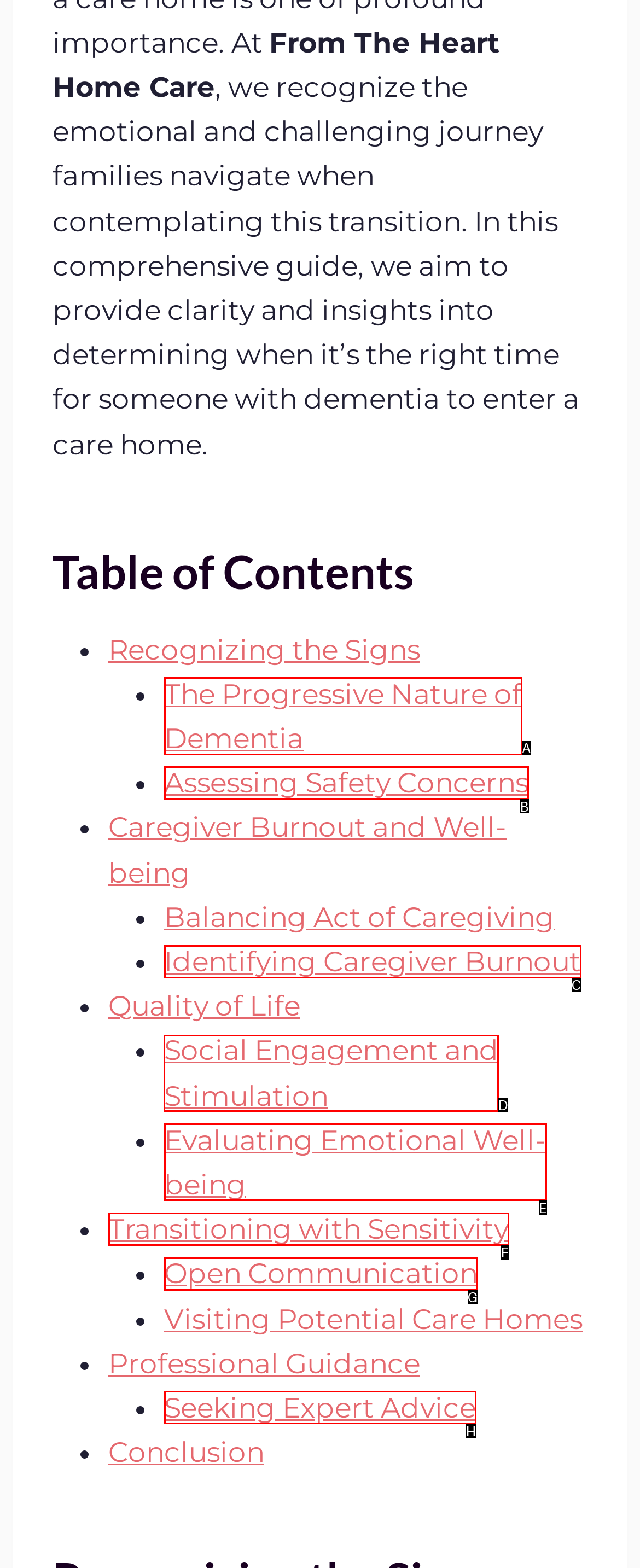Tell me which option I should click to complete the following task: Explore the importance of social engagement and stimulation
Answer with the option's letter from the given choices directly.

D